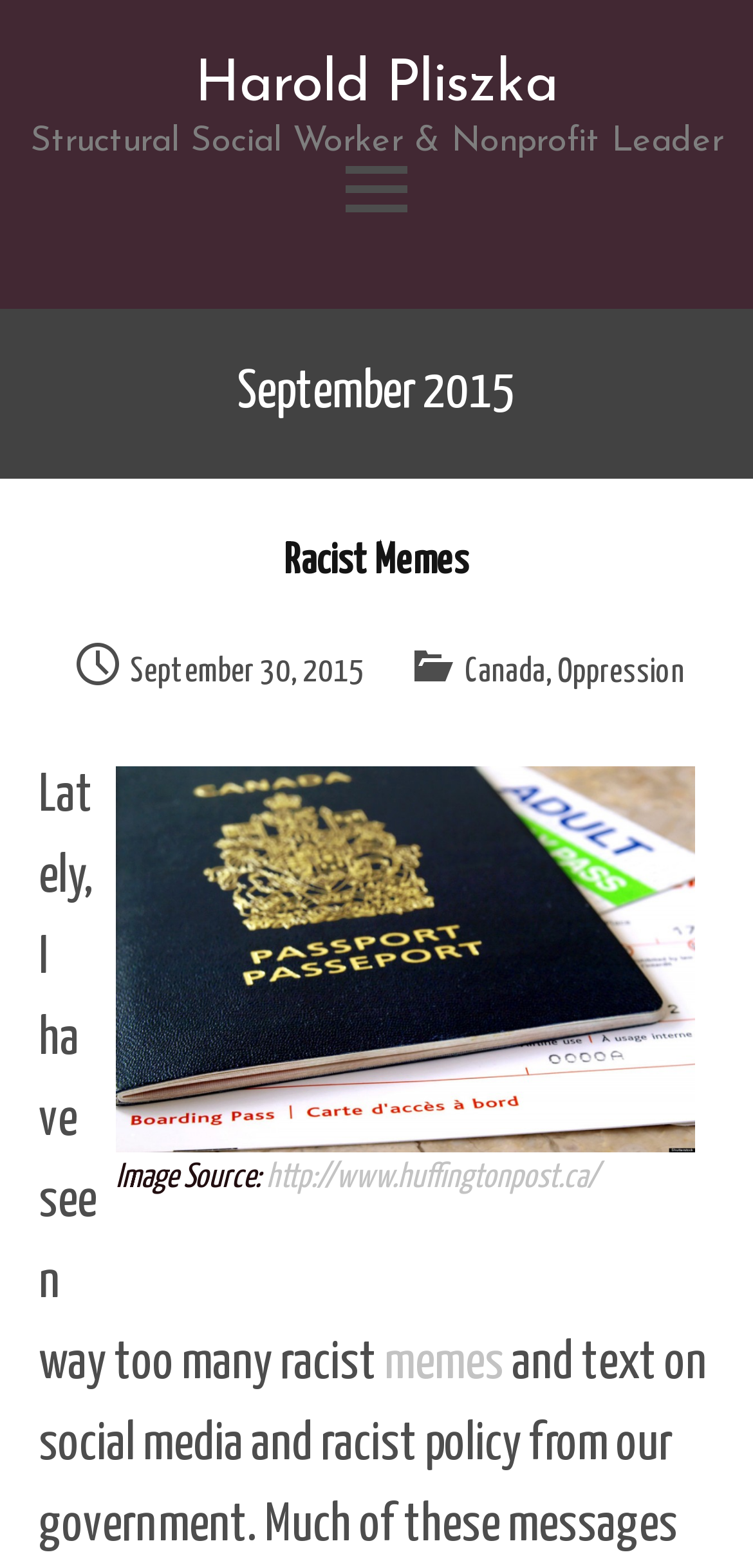What is the name of the author?
Based on the image, provide your answer in one word or phrase.

Harold Pliszka